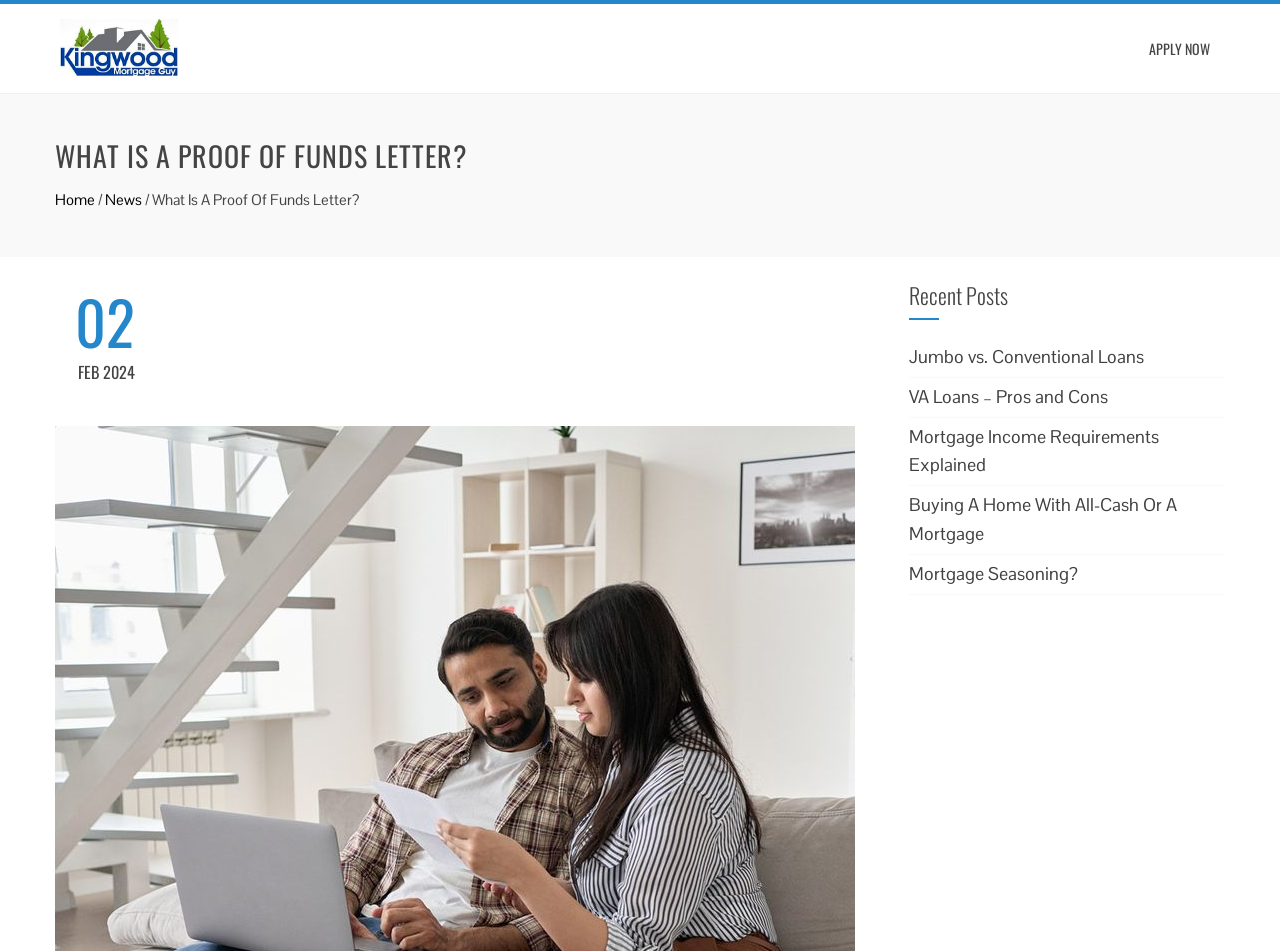Pinpoint the bounding box coordinates of the clickable element to carry out the following instruction: "Read the 'Recent Posts' section."

[0.71, 0.296, 0.957, 0.334]